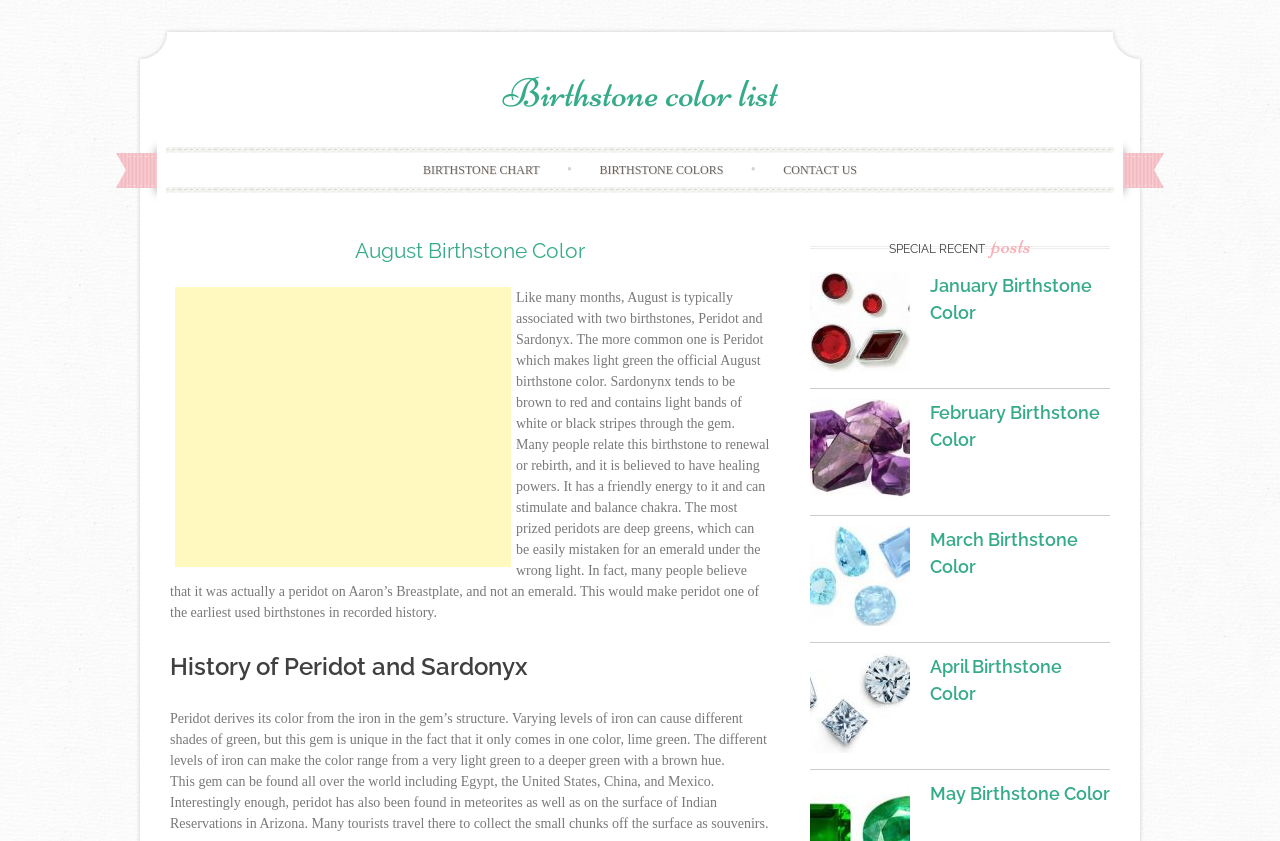Predict the bounding box for the UI component with the following description: "April Birthstone Color".

[0.727, 0.78, 0.83, 0.837]